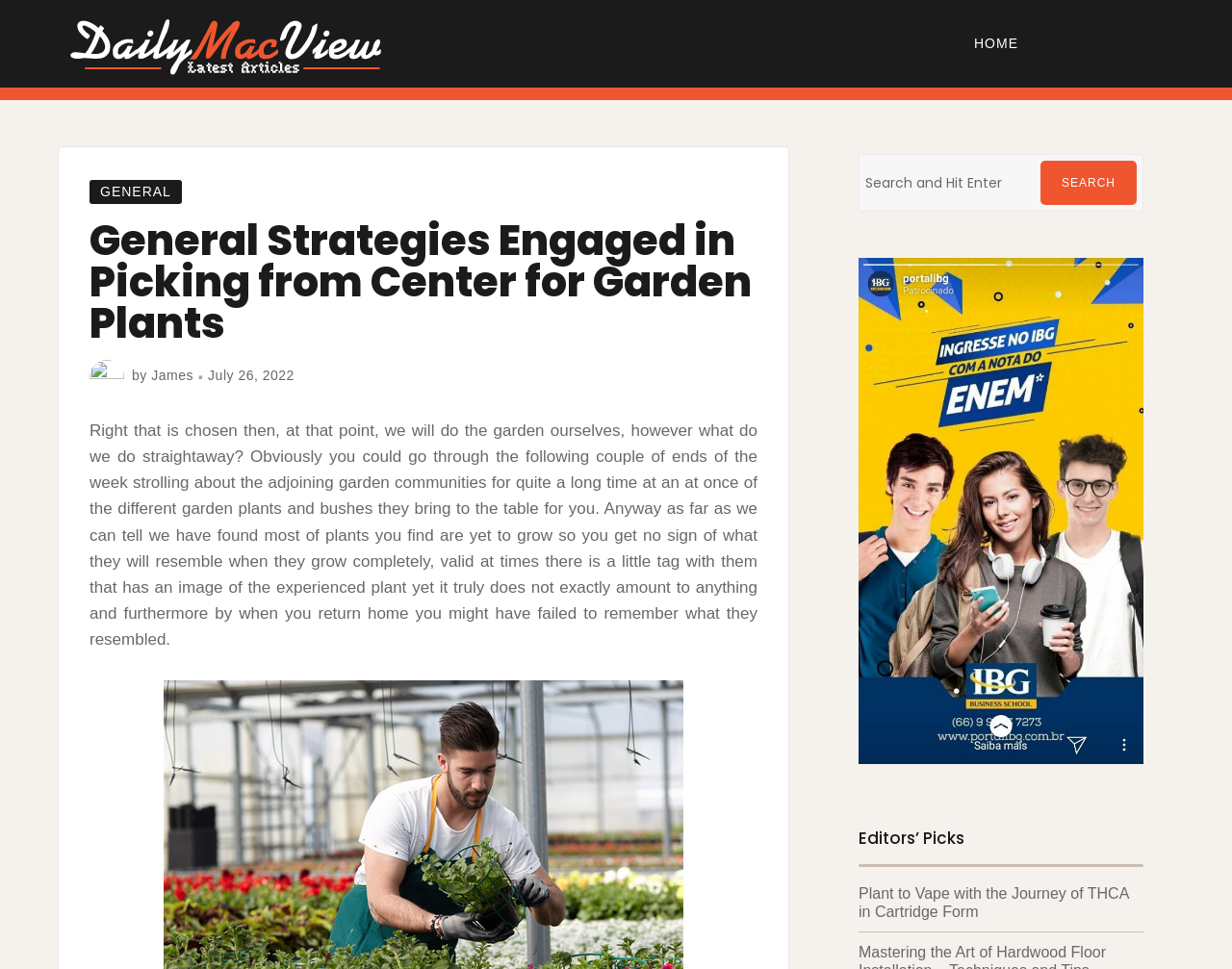What is the name of the website? Based on the image, give a response in one word or a short phrase.

Daily Mac View